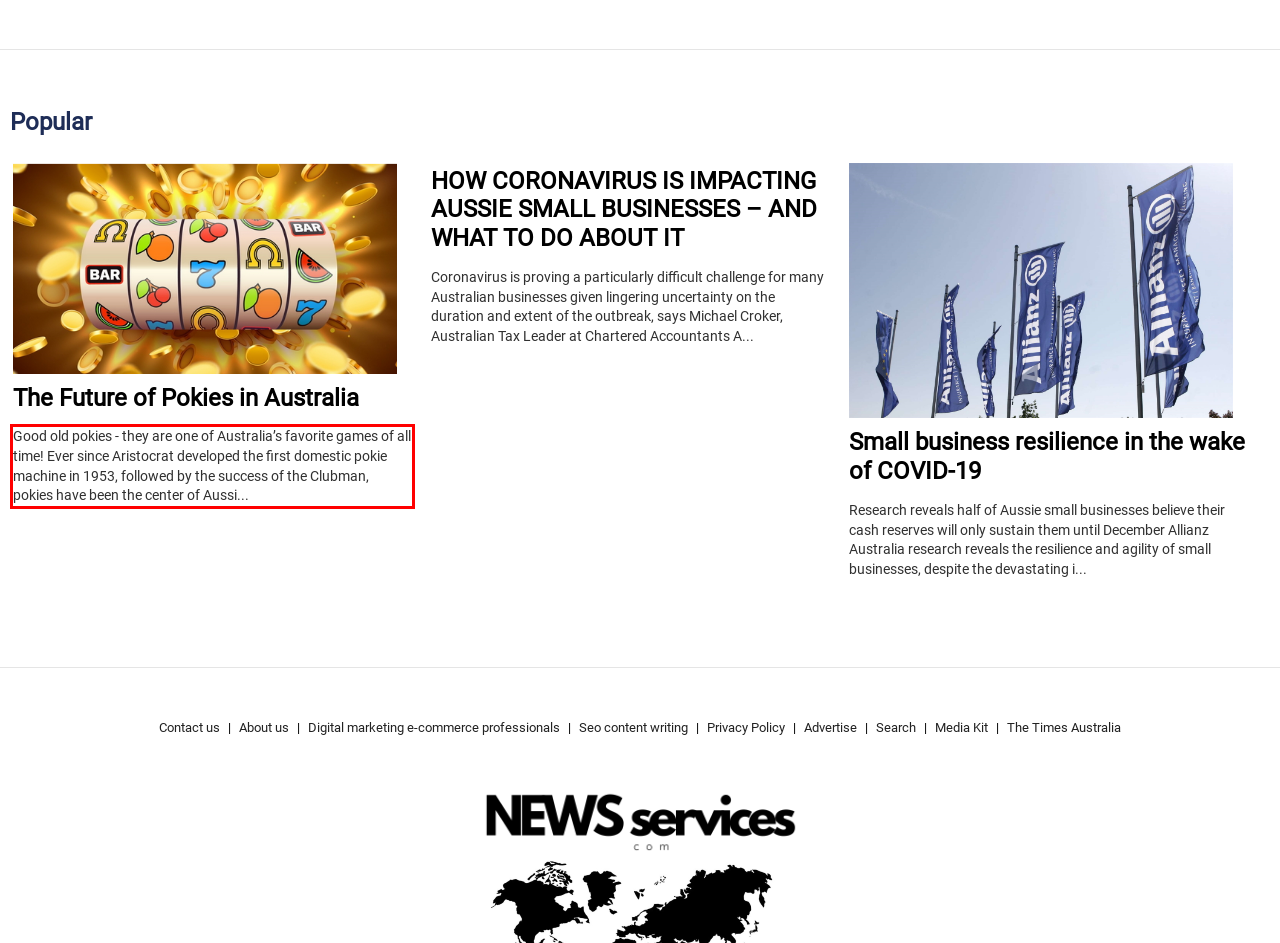Please use OCR to extract the text content from the red bounding box in the provided webpage screenshot.

Good old pokies - they are one of Australia’s favorite games of all time! Ever since Aristocrat developed the first domestic pokie machine in 1953, followed by the success of the Clubman, pokies have been the center of Aussi...